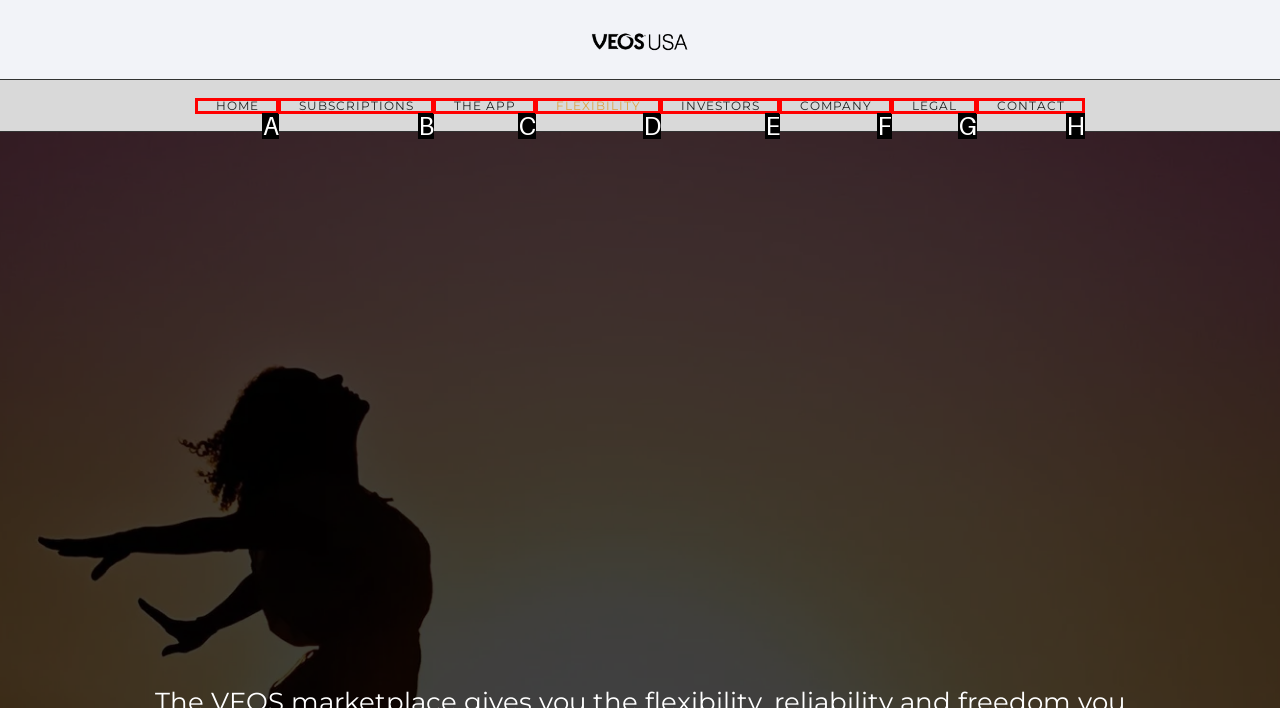Based on the description: The App, find the HTML element that matches it. Provide your answer as the letter of the chosen option.

C